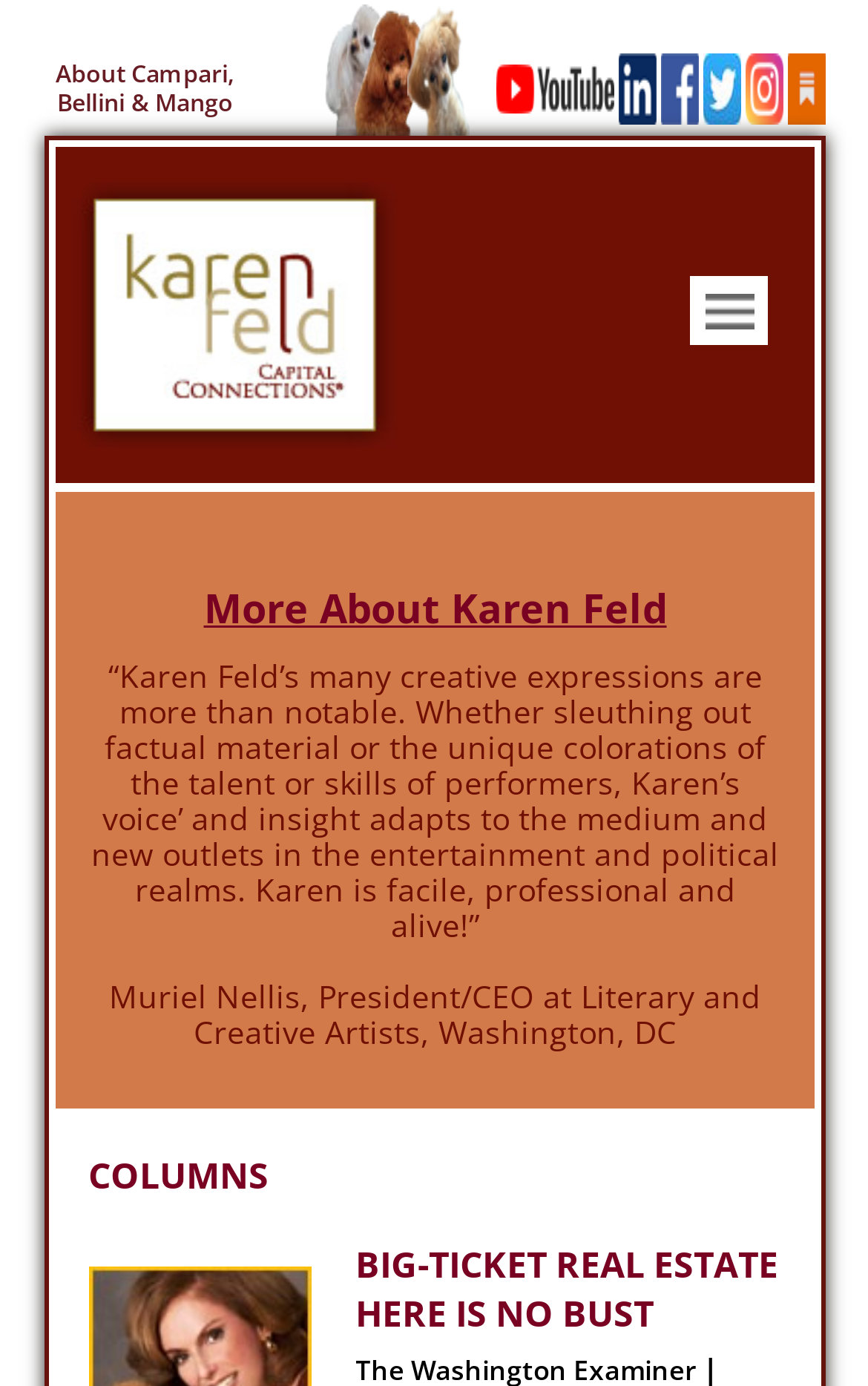Give a detailed overview of the webpage's appearance and contents.

This webpage appears to be a personal website or blog, likely belonging to Karen Feld, a creative professional. At the top, there are several social media links, including Campari, Bellini & Mango, YouTube, LinkedIn, Facebook, Twitter, Instagram, and Substsack, each accompanied by a small image. These links are positioned horizontally across the top of the page.

Below the social media links, there is a prominent image of Karen Feld, accompanied by a link to her name. Next to her image is a heading that reads "More About Karen Feld", which is also a link. 

The page features a testimonial about Karen Feld's work, written by Muriel Nellis, President/CEO at Literary and Creative Artists, Washington, DC. This text is positioned below Karen Feld's image and heading.

Further down the page, there is a heading that reads "COLUMNS", followed by a prominent heading that reads "BIG-TICKET REAL ESTATE HERE IS NO BUST", which appears to be the title of an article or column. This heading is positioned near the bottom of the page.